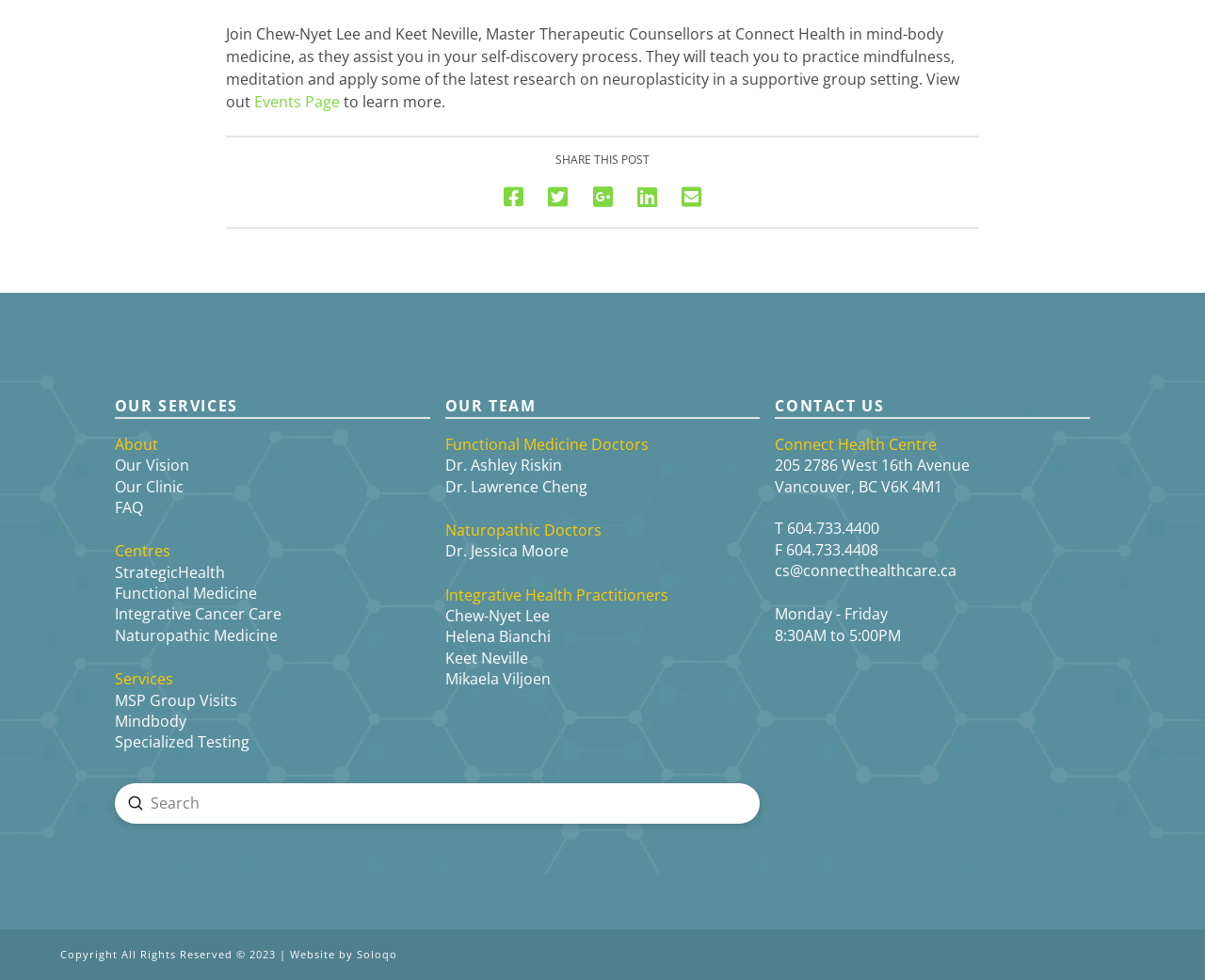Can you find the bounding box coordinates for the element to click on to achieve the instruction: "Search for something"?

[0.125, 0.81, 0.597, 0.83]